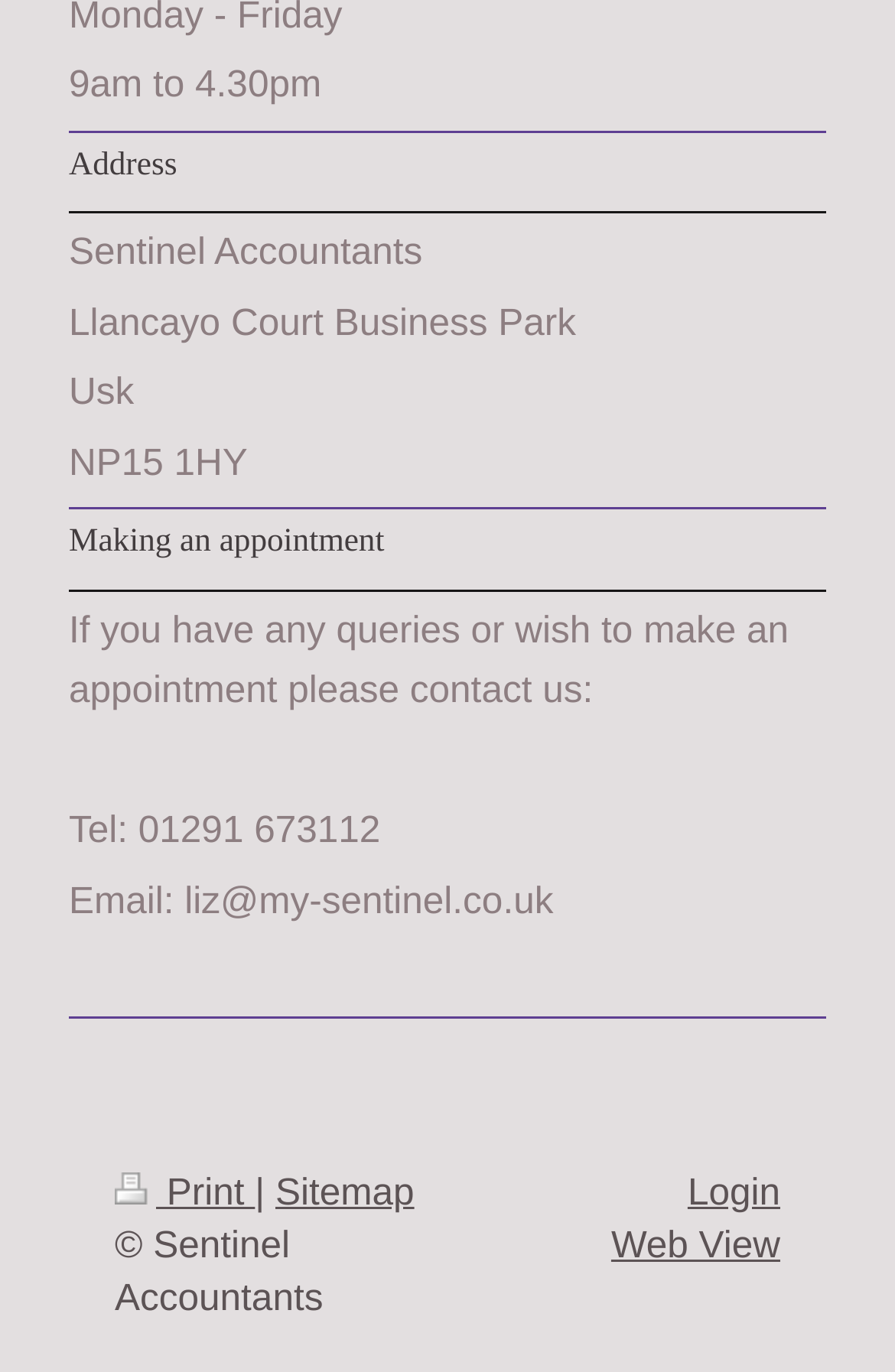Look at the image and answer the question in detail:
What is the email address?

The email address can be found in the static text element 'Email: liz@my-sentinel.co.uk' located at [0.077, 0.642, 0.618, 0.672] which is a part of the contact information section.